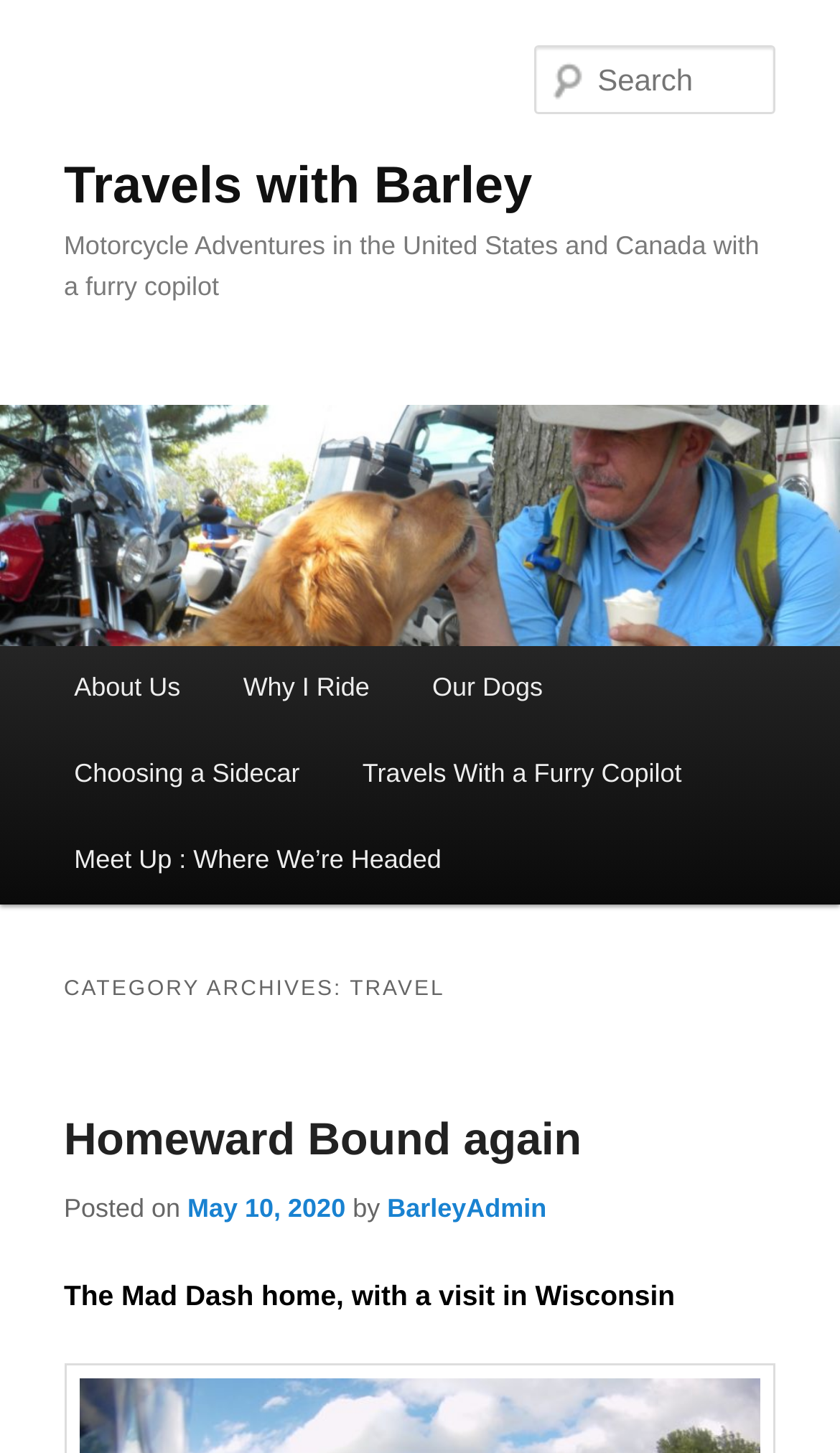What type of vehicle is used for travel?
Look at the image and respond with a one-word or short phrase answer.

Motorcycle